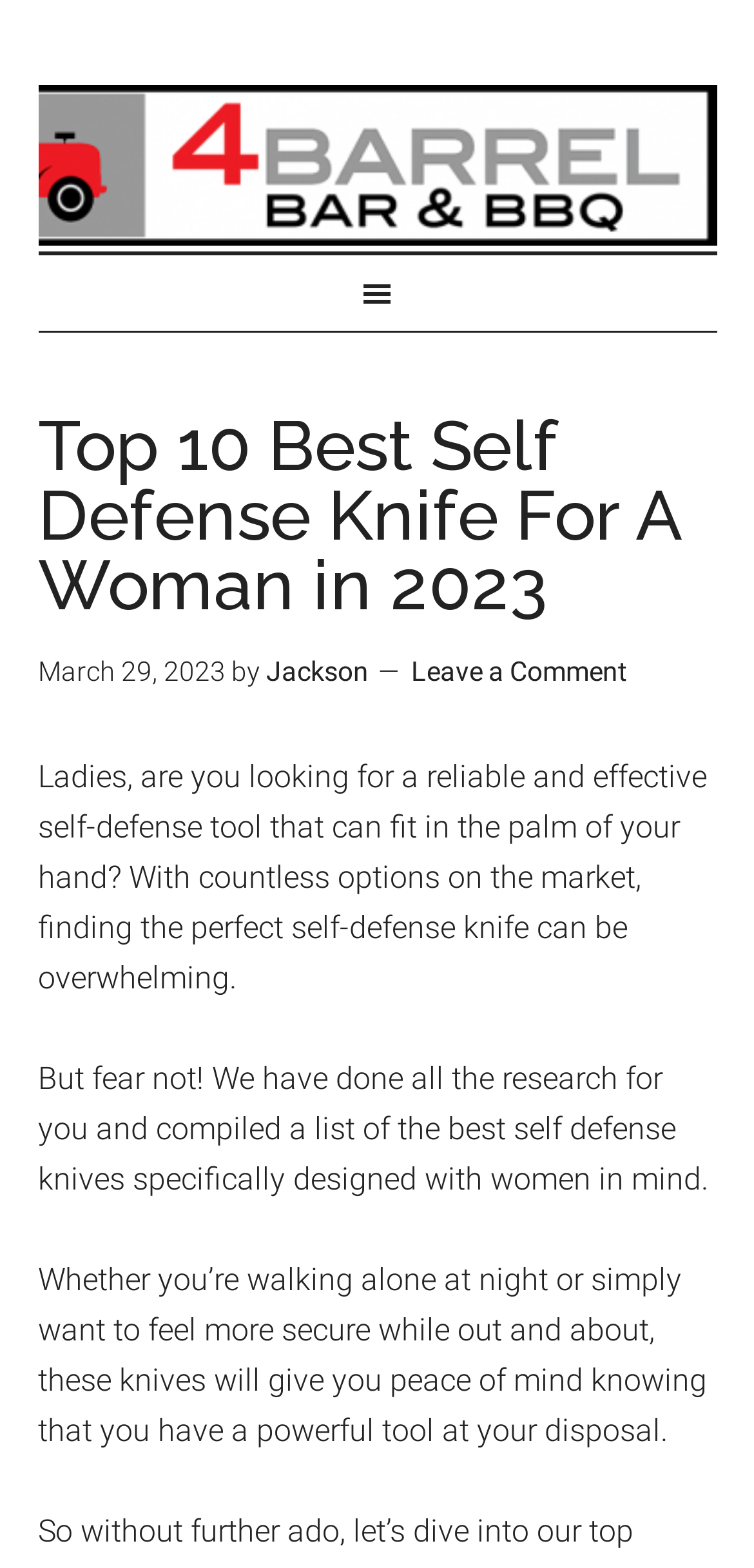Calculate the bounding box coordinates of the UI element given the description: "Jackson".

[0.353, 0.418, 0.488, 0.438]